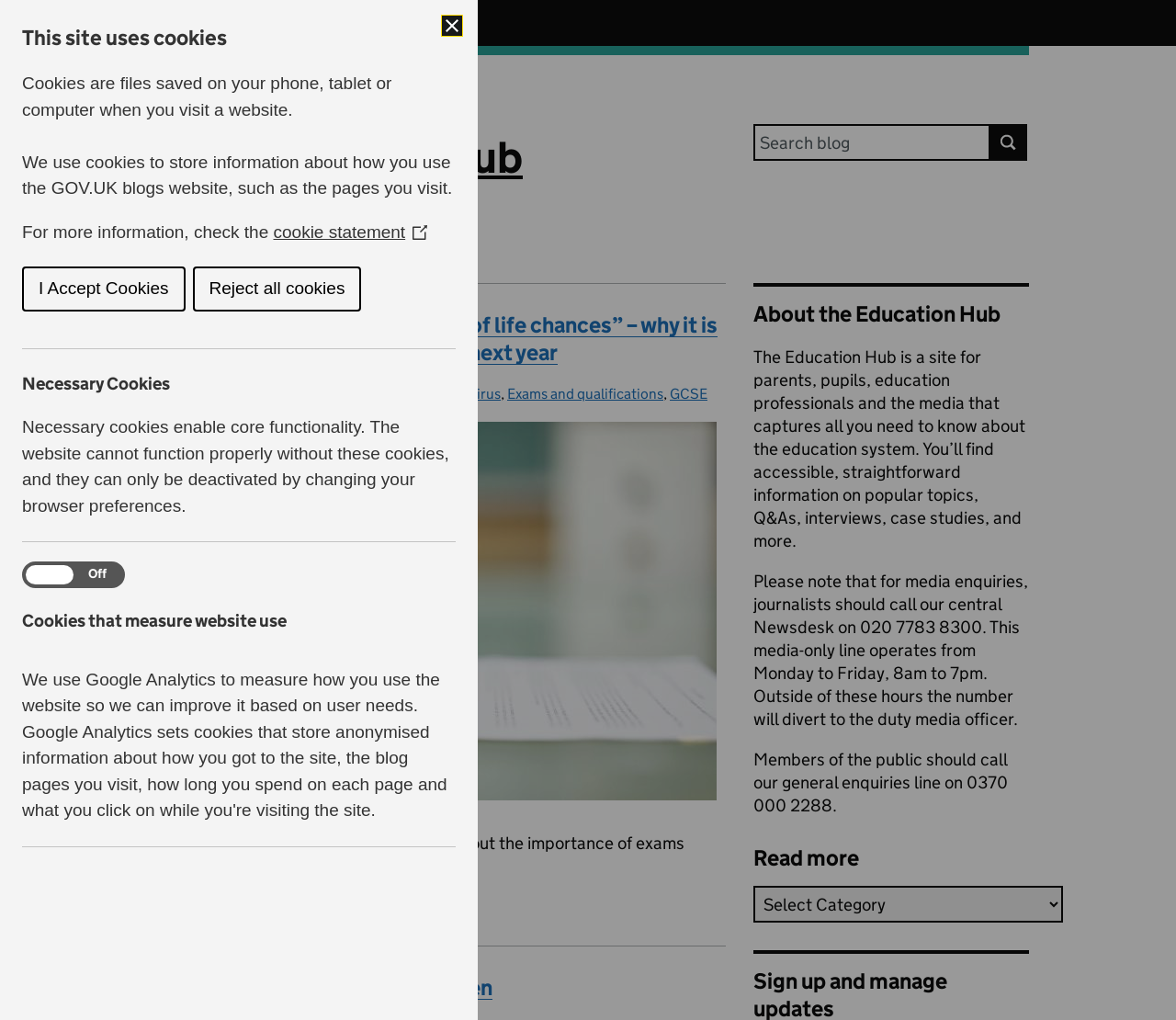Select the bounding box coordinates of the element I need to click to carry out the following instruction: "Read more of “GCSEs and A levels are a matter of life chances” – why it is important that exams take place next year".

[0.125, 0.877, 0.185, 0.895]